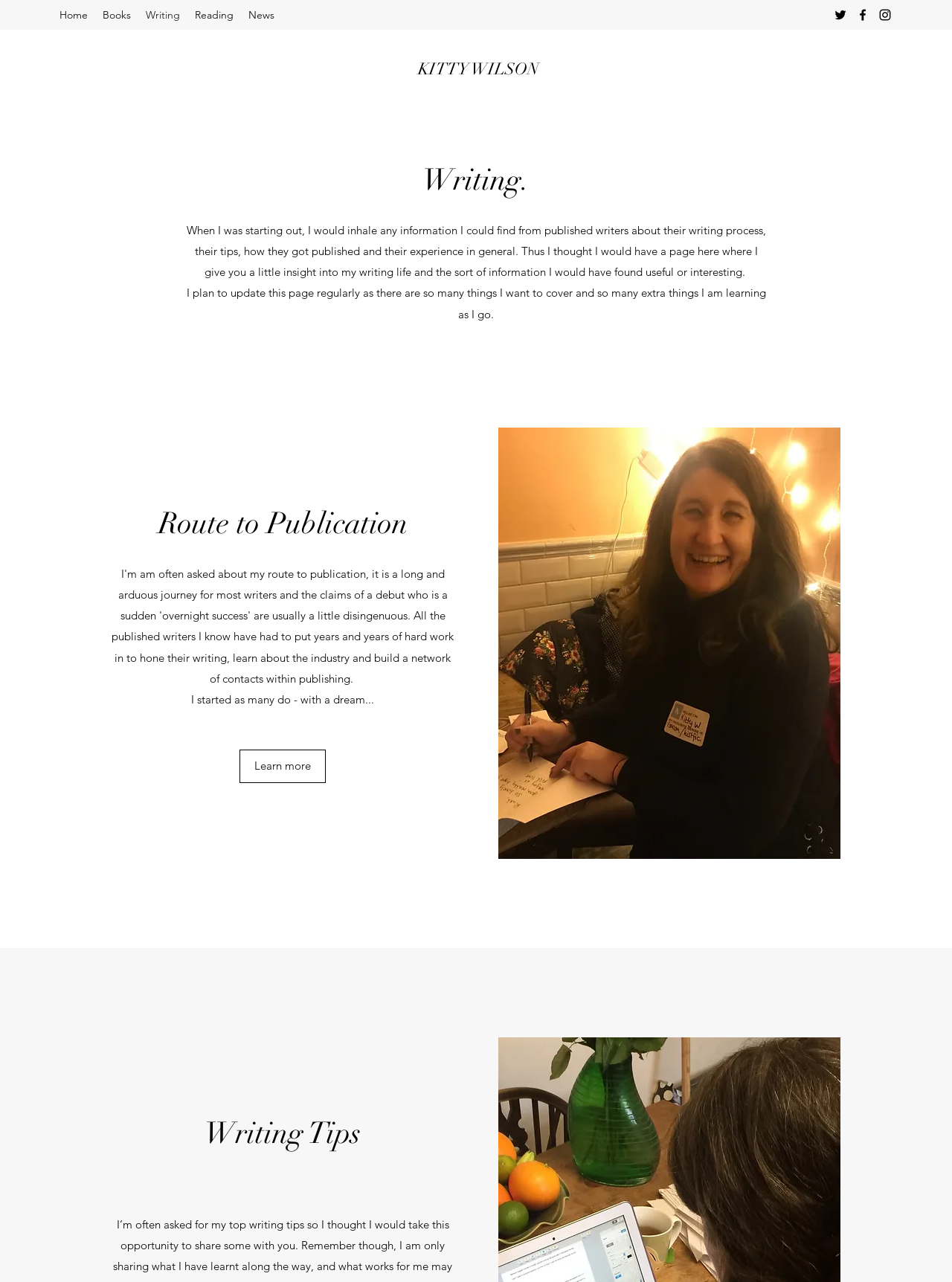Based on the description "Learn more", find the bounding box of the specified UI element.

[0.252, 0.585, 0.342, 0.611]